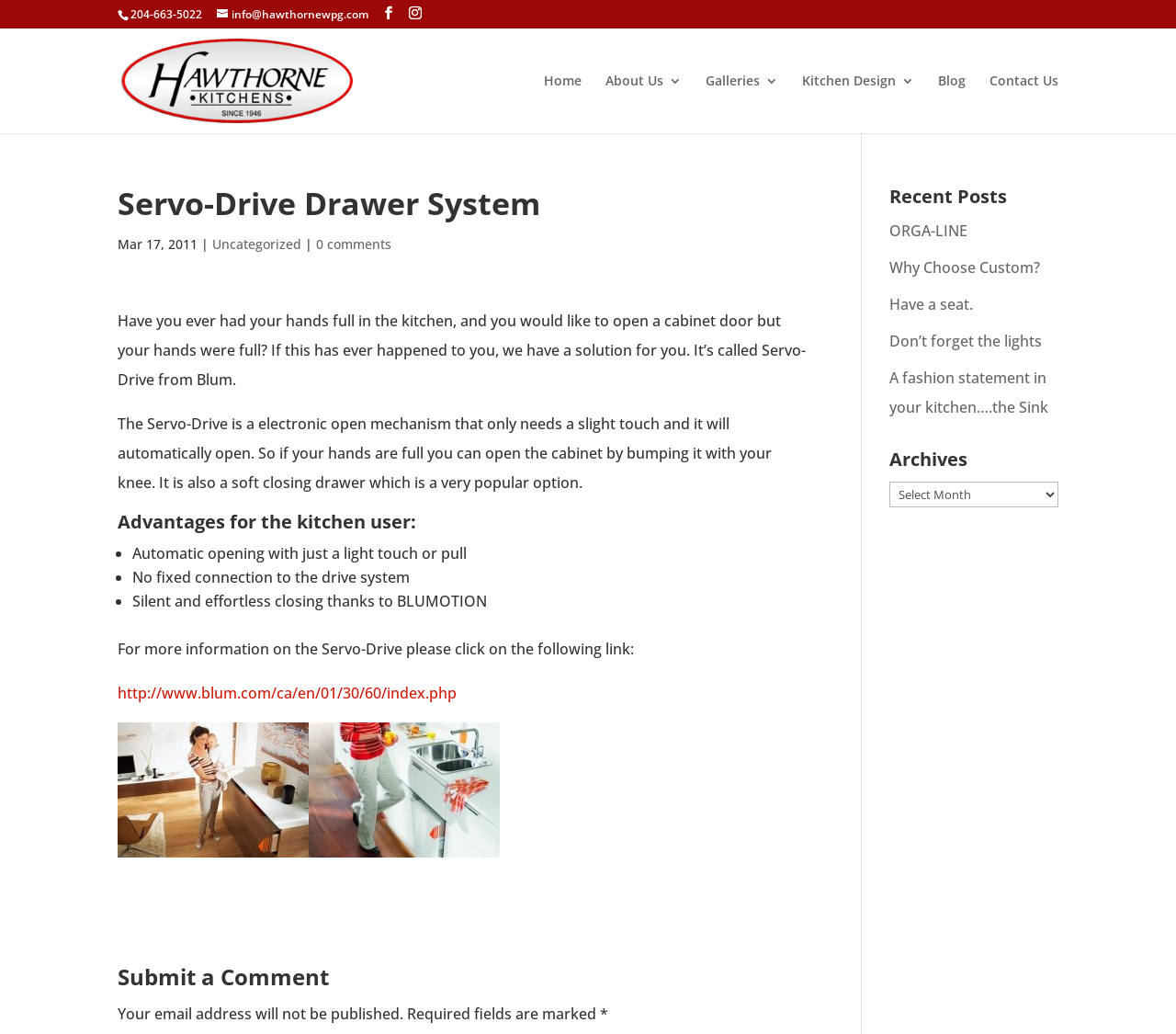Using the information in the image, give a detailed answer to the following question: How many recent posts are listed on the webpage?

The recent posts are listed under the heading 'Recent Posts' and there are 5 links listed: 'ORGA-LINE', 'Why Choose Custom?', 'Have a seat.', 'Don’t forget the lights', and 'A fashion statement in your kitchen….the Sink'.